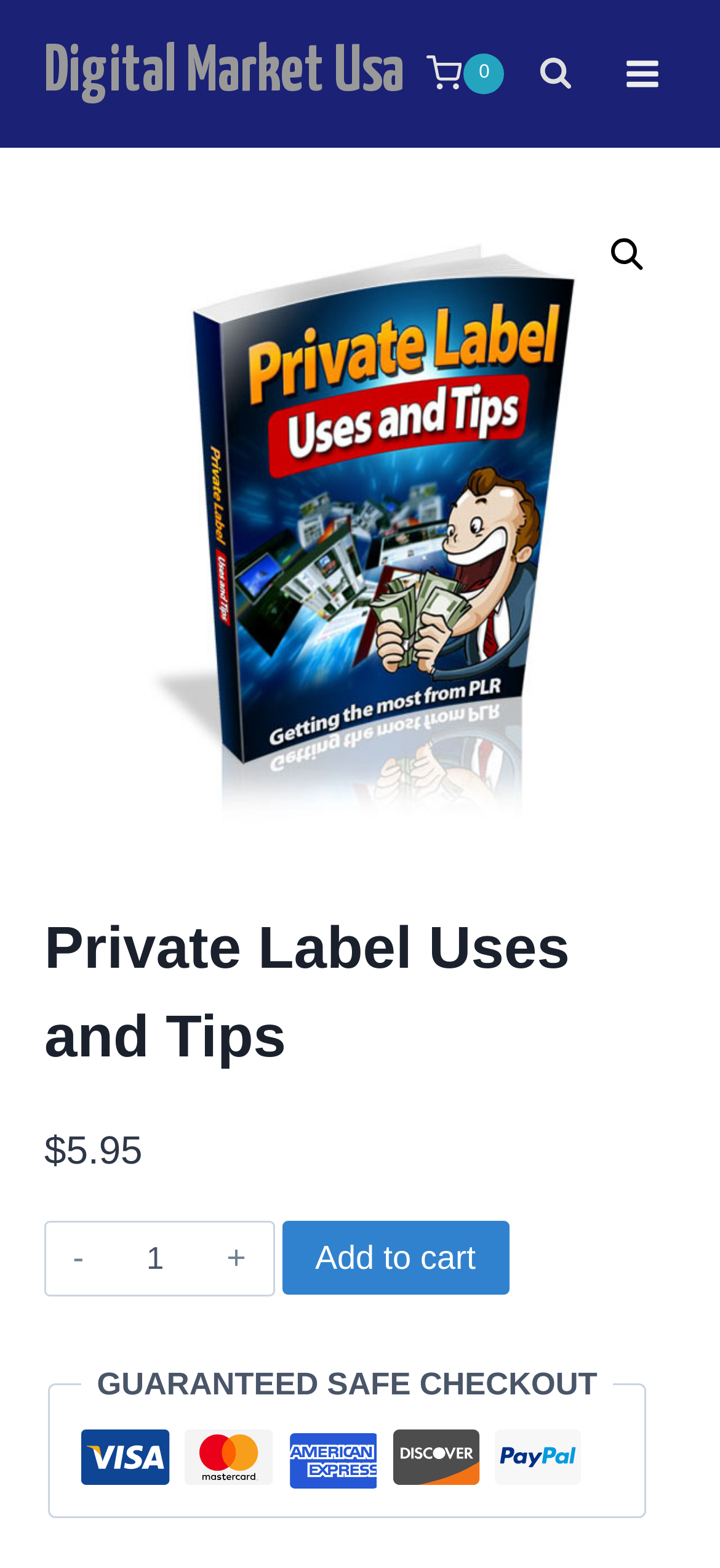Identify the main title of the webpage and generate its text content.

Private Label Uses and Tips